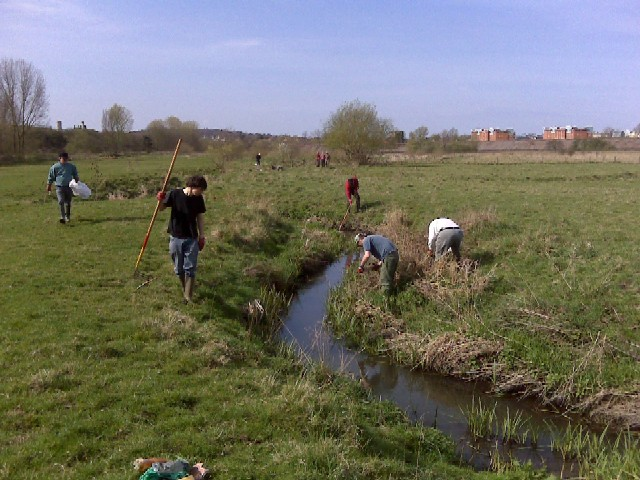What is the location of the natural setting?
Look at the screenshot and respond with a single word or phrase.

Near an urban area